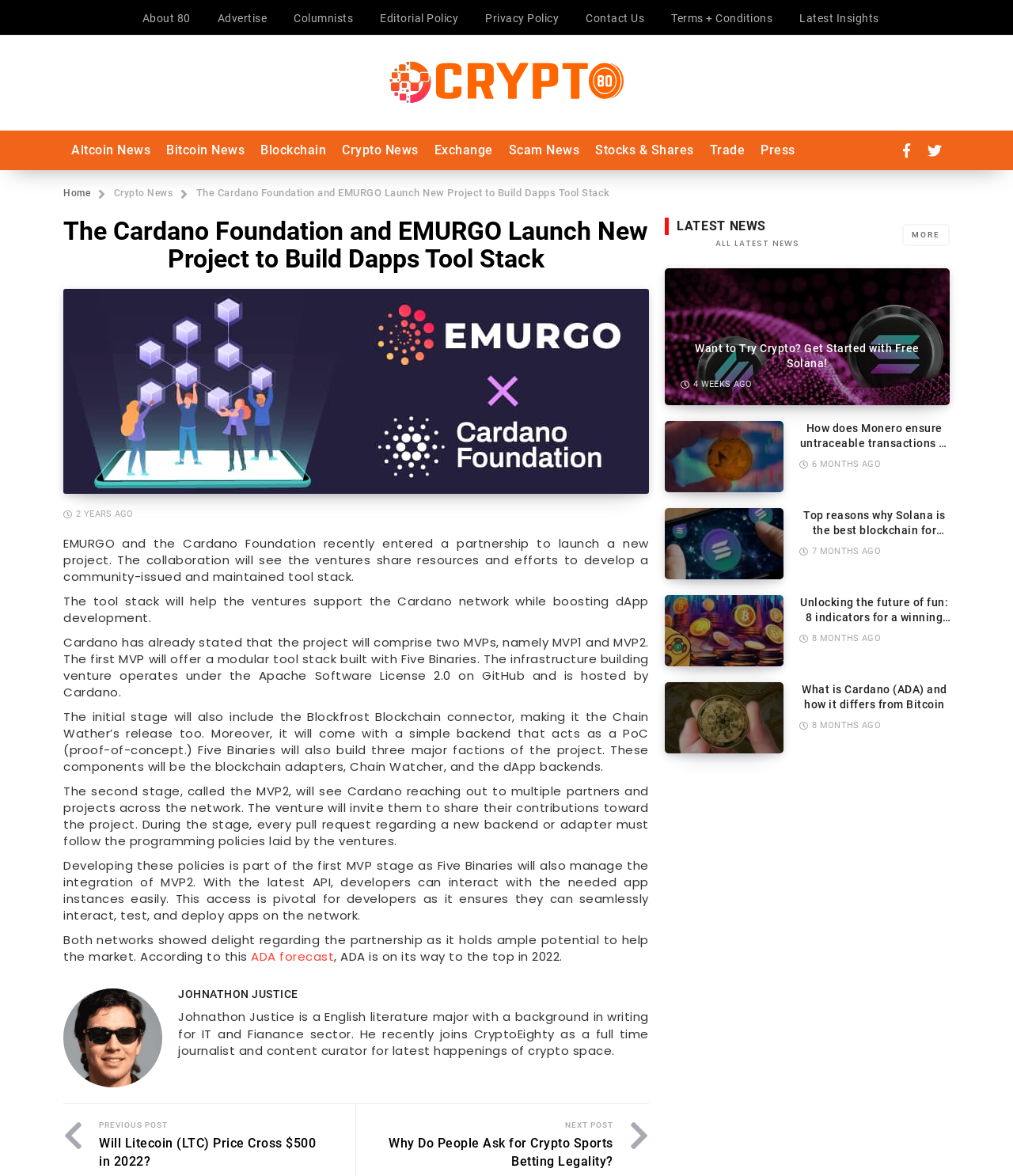Extract the bounding box coordinates for the HTML element that matches this description: "Terms + Conditions". The coordinates should be four float numbers between 0 and 1, i.e., [left, top, right, bottom].

[0.655, 0.008, 0.77, 0.023]